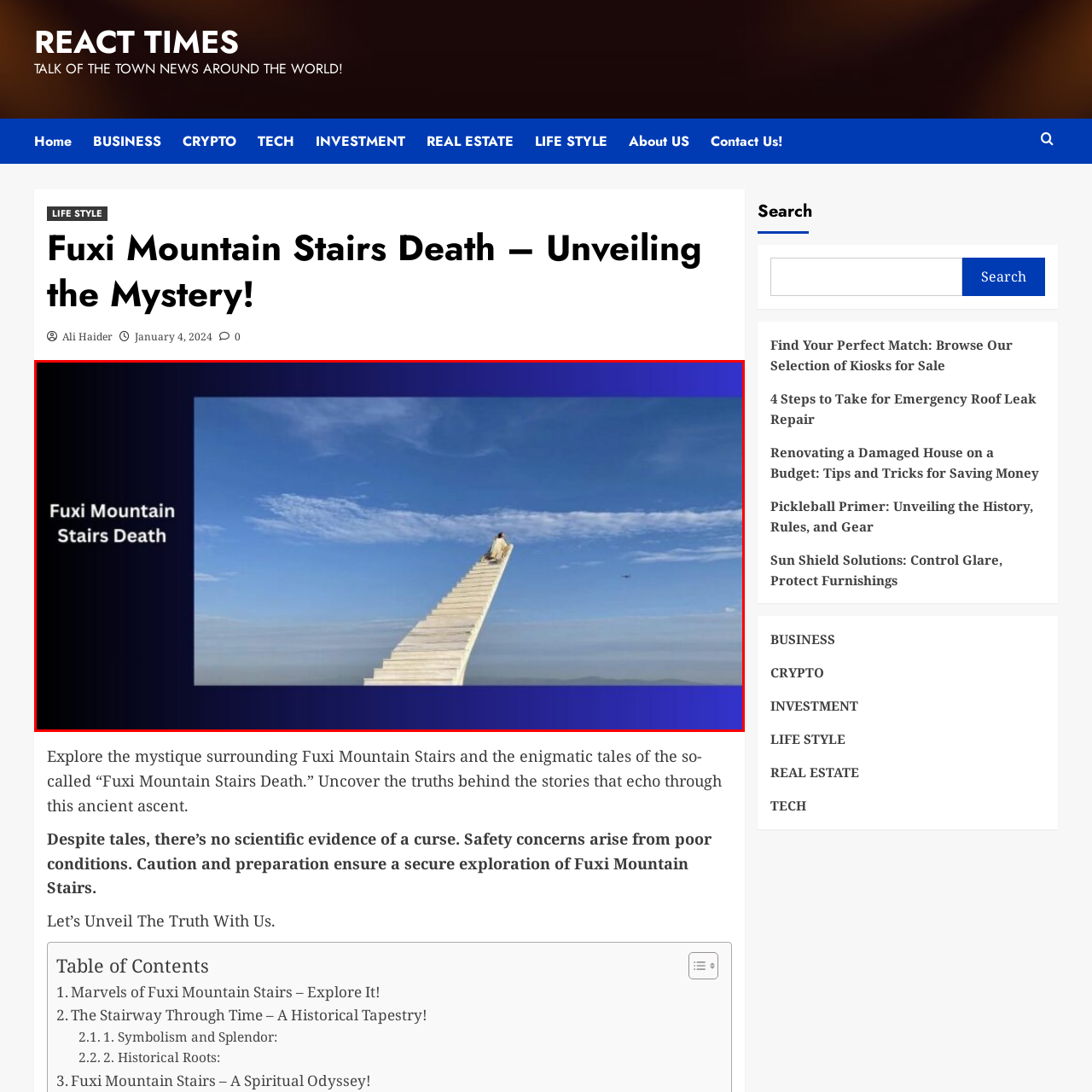Focus on the image marked by the red bounding box and offer an in-depth answer to the subsequent question based on the visual content: Is the figure on the stairs alone?

The caption describes the figure as 'solitary', implying that there is no one else accompanying them on the stairs.